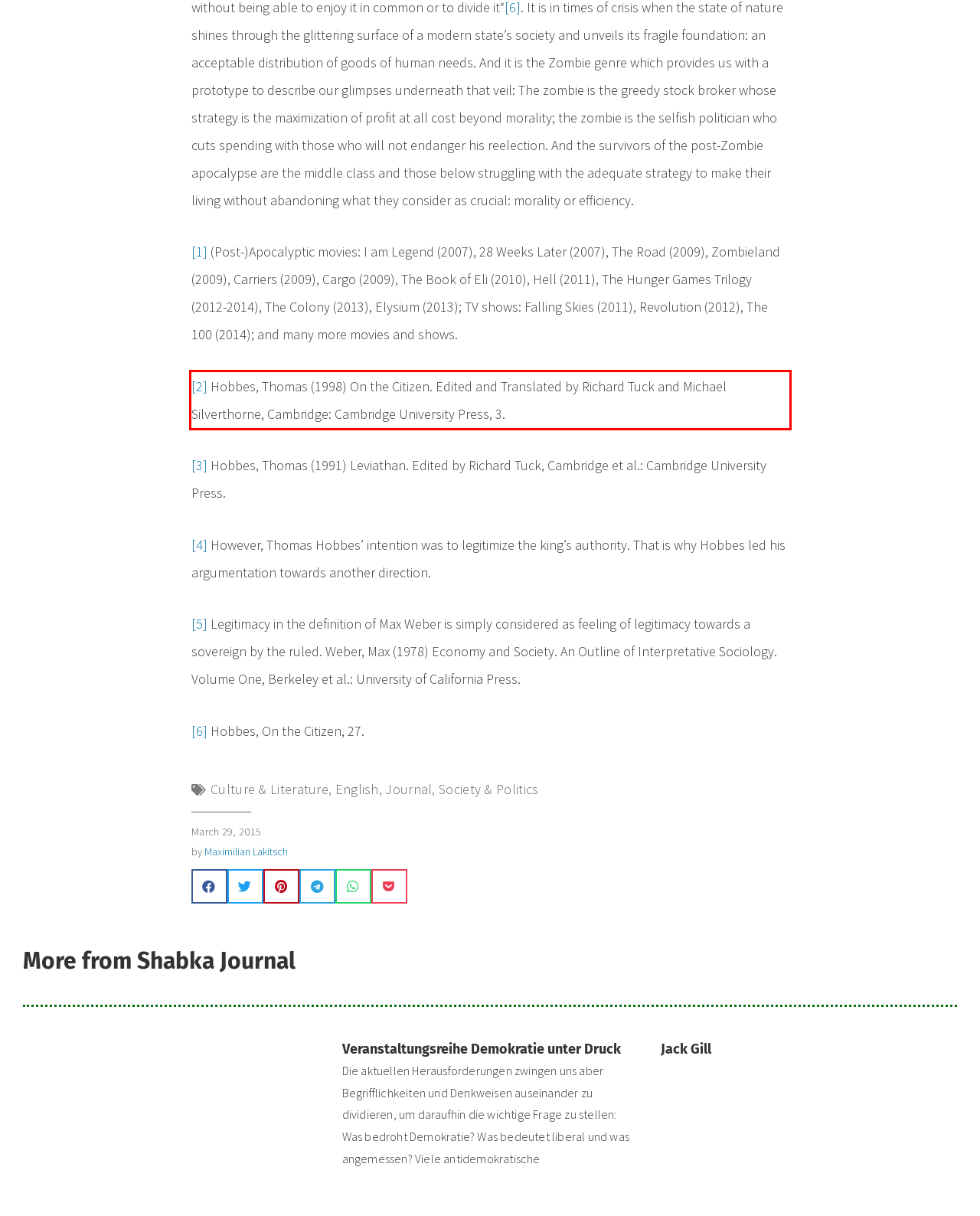Analyze the webpage screenshot and use OCR to recognize the text content in the red bounding box.

[2] Hobbes, Thomas (1998) On the Citizen. Edited and Translated by Richard Tuck and Michael Silverthorne, Cambridge: Cambridge University Press, 3.